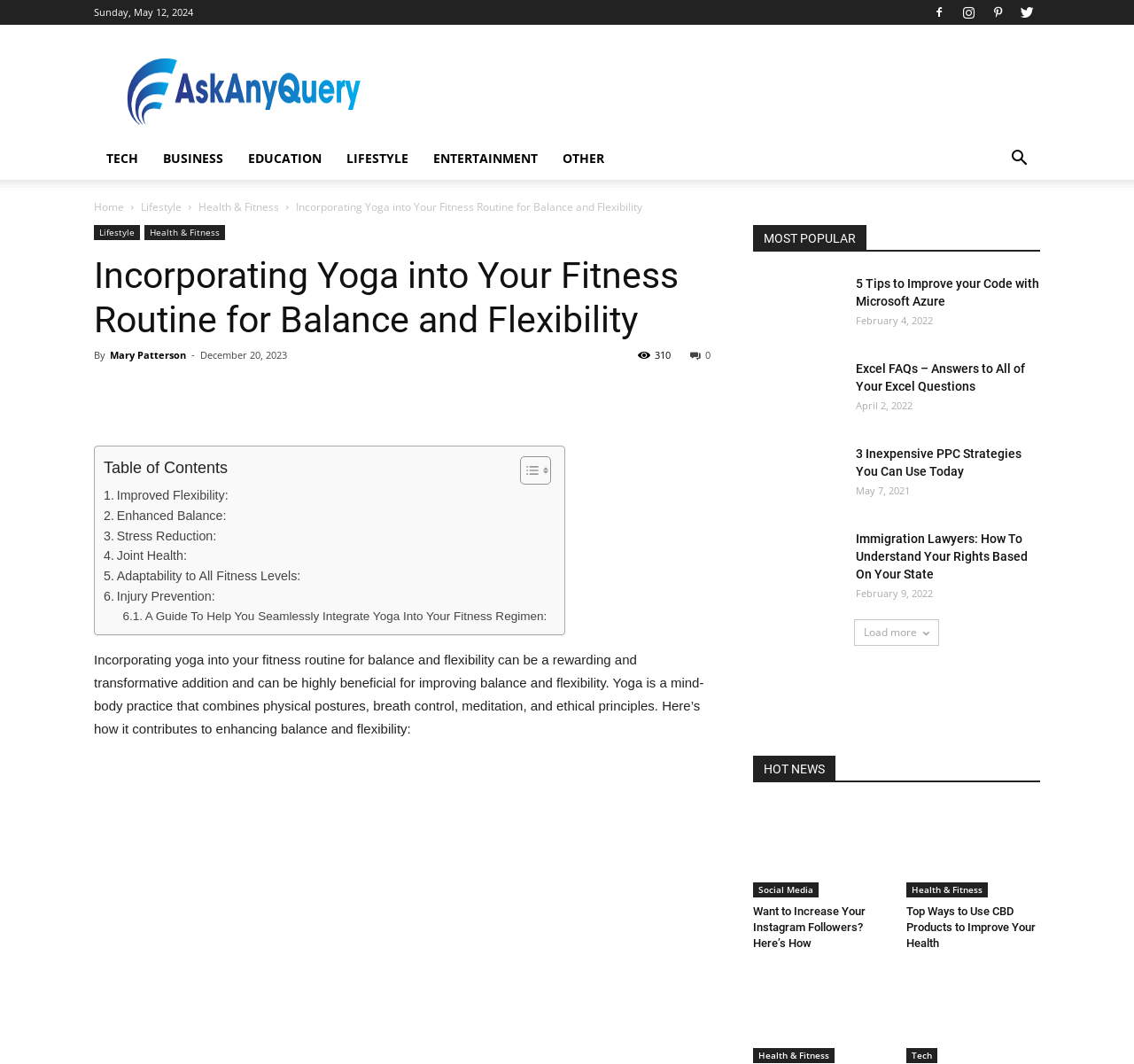Identify the bounding box coordinates of the area that should be clicked in order to complete the given instruction: "Click on the 'Lifestyle' link". The bounding box coordinates should be four float numbers between 0 and 1, i.e., [left, top, right, bottom].

[0.124, 0.187, 0.16, 0.201]